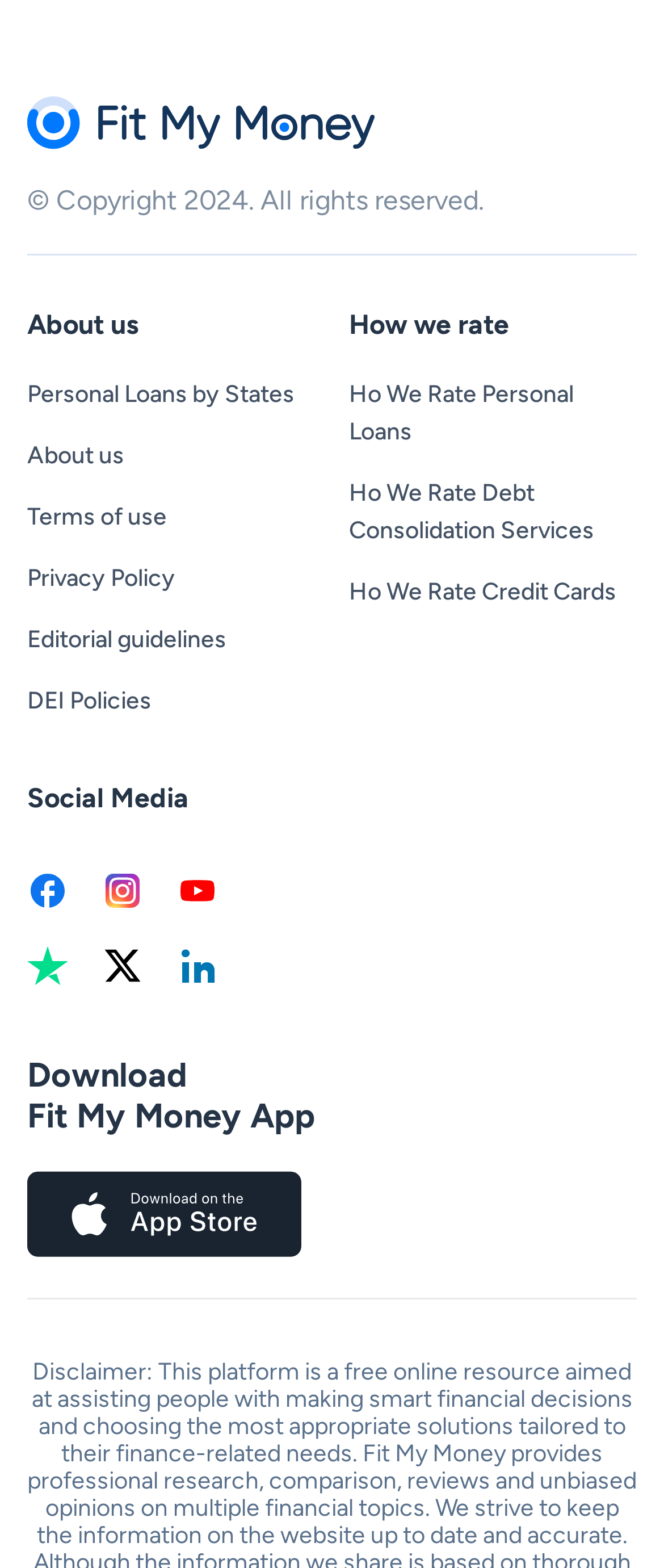Locate the bounding box coordinates of the element that needs to be clicked to carry out the instruction: "Visit the About us page". The coordinates should be given as four float numbers ranging from 0 to 1, i.e., [left, top, right, bottom].

[0.041, 0.196, 0.208, 0.217]